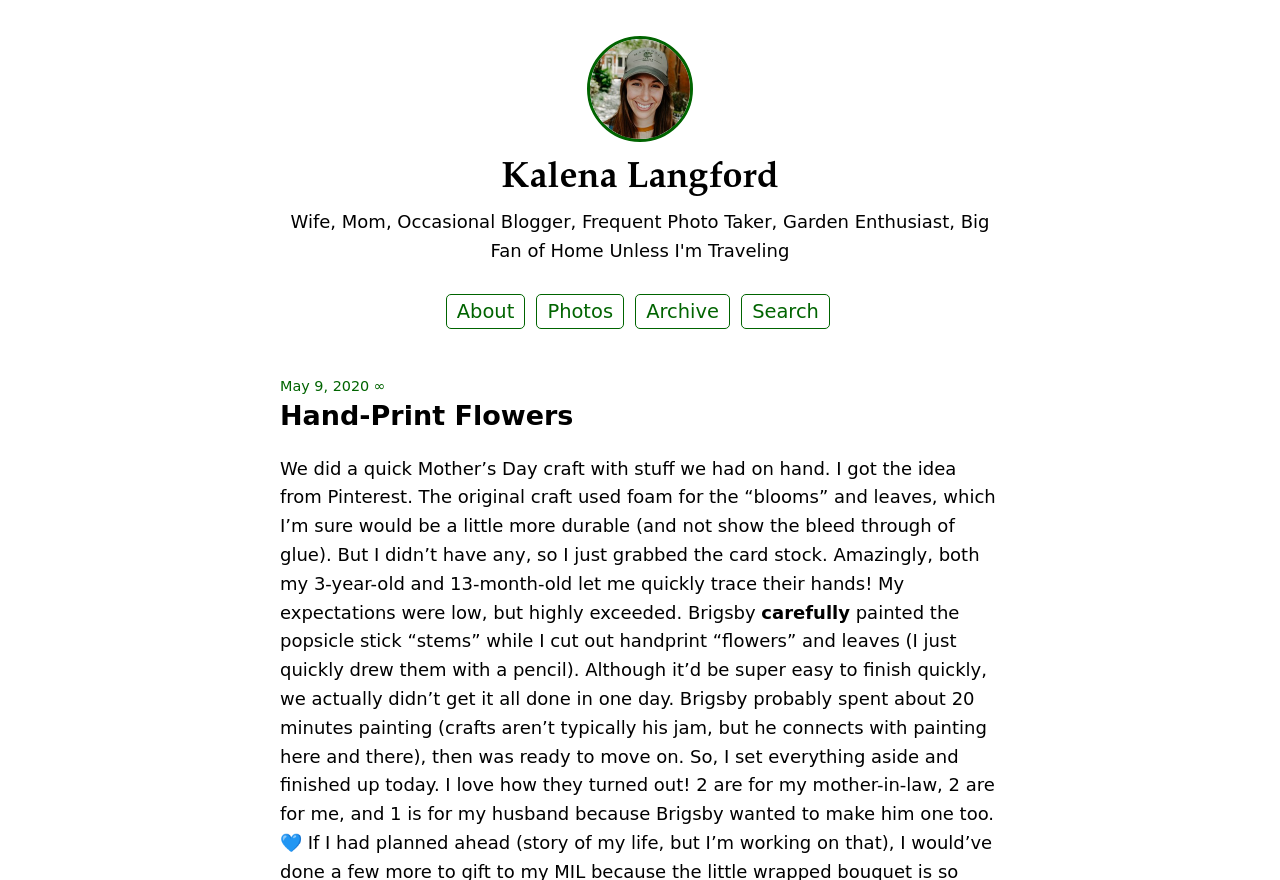Determine the bounding box coordinates of the UI element described by: "May 9, 2020 ∞".

[0.219, 0.43, 0.301, 0.448]